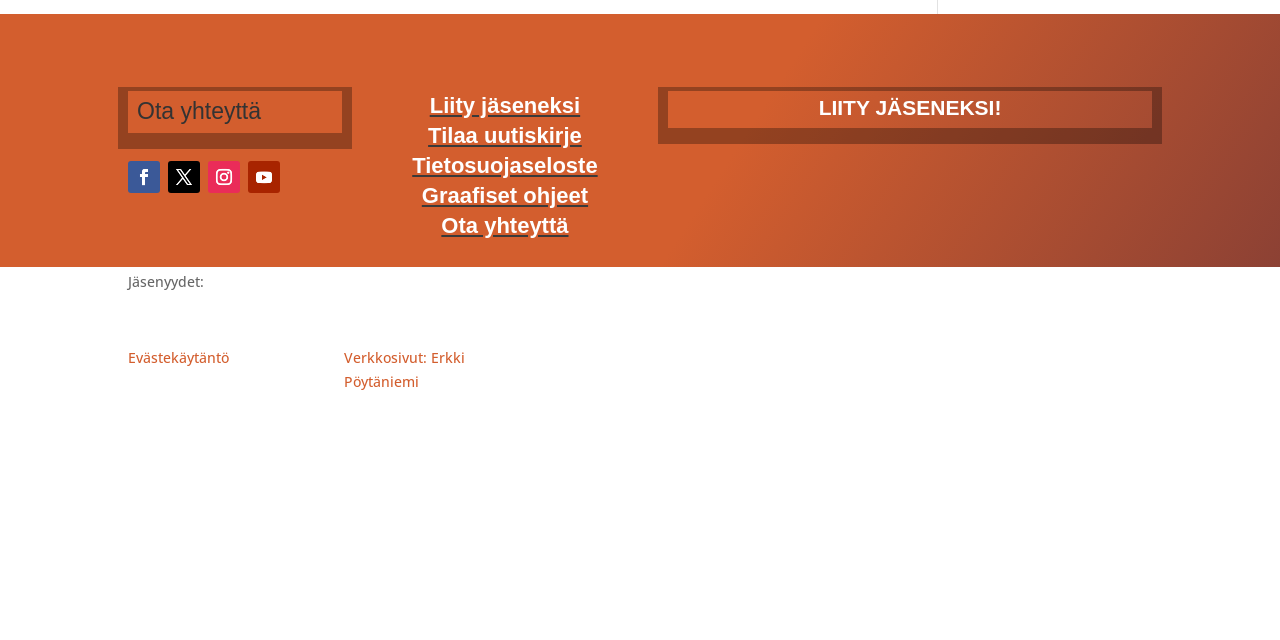Please locate the UI element described by "Seuraa" and provide its bounding box coordinates.

[0.162, 0.252, 0.188, 0.302]